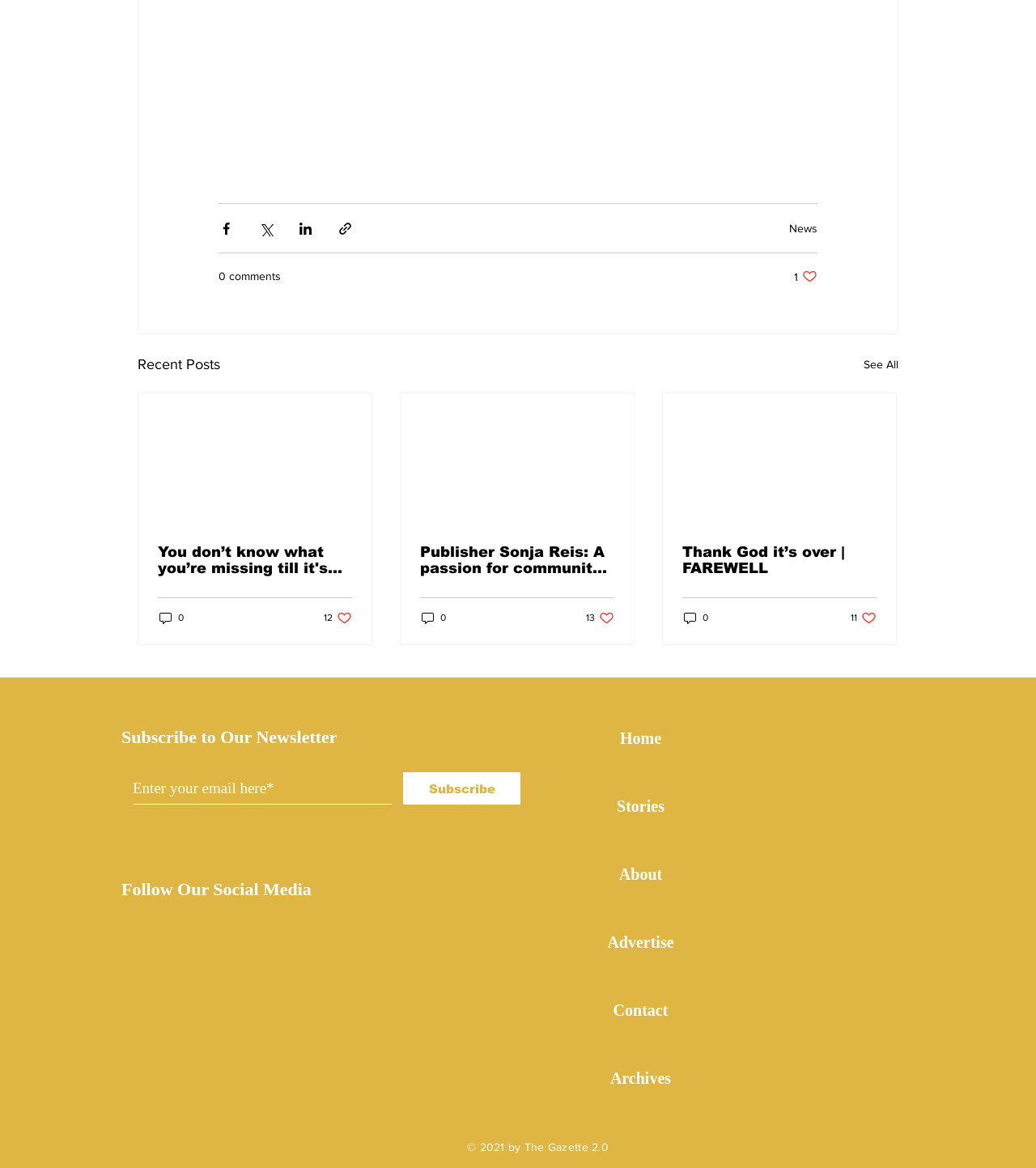Please determine the bounding box coordinates for the element that should be clicked to follow these instructions: "Read the news".

[0.762, 0.19, 0.789, 0.201]